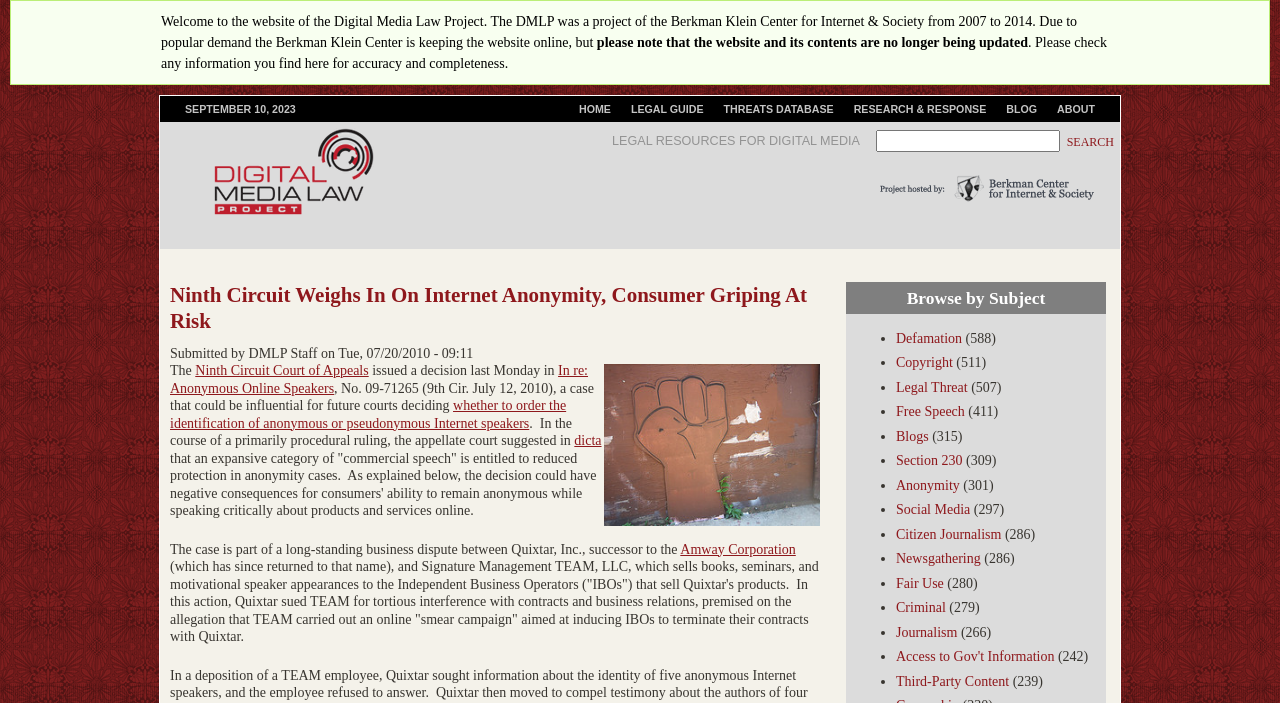How many subjects can be browsed?
Please provide a comprehensive answer to the question based on the webpage screenshot.

The subjects that can be browsed are listed under the heading 'Browse by Subject', which includes 'Defamation', 'Copyright', 'Legal Threat', 'Free Speech', 'Blogs', 'Section 230', 'Anonymity', 'Social Media', 'Citizen Journalism', 'Newsgathering', and 'Fair Use'. Therefore, there are 11 subjects that can be browsed.